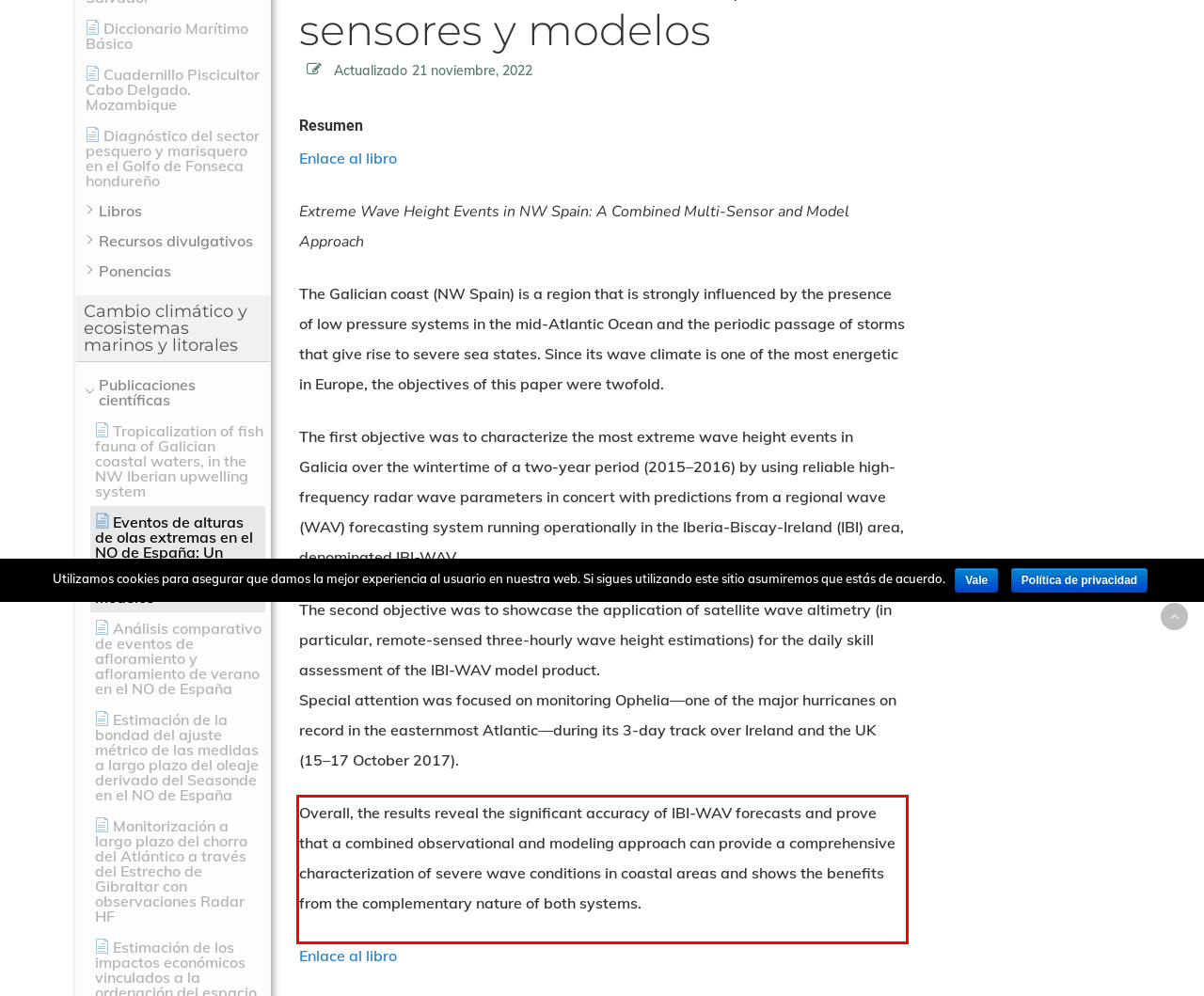Analyze the screenshot of the webpage that features a red bounding box and recognize the text content enclosed within this red bounding box.

Overall, the results reveal the significant accuracy of IBI-WAV forecasts and prove that a combined observational and modeling approach can provide a comprehensive characterization of severe wave conditions in coastal areas and shows the benefits from the complementary nature of both systems.